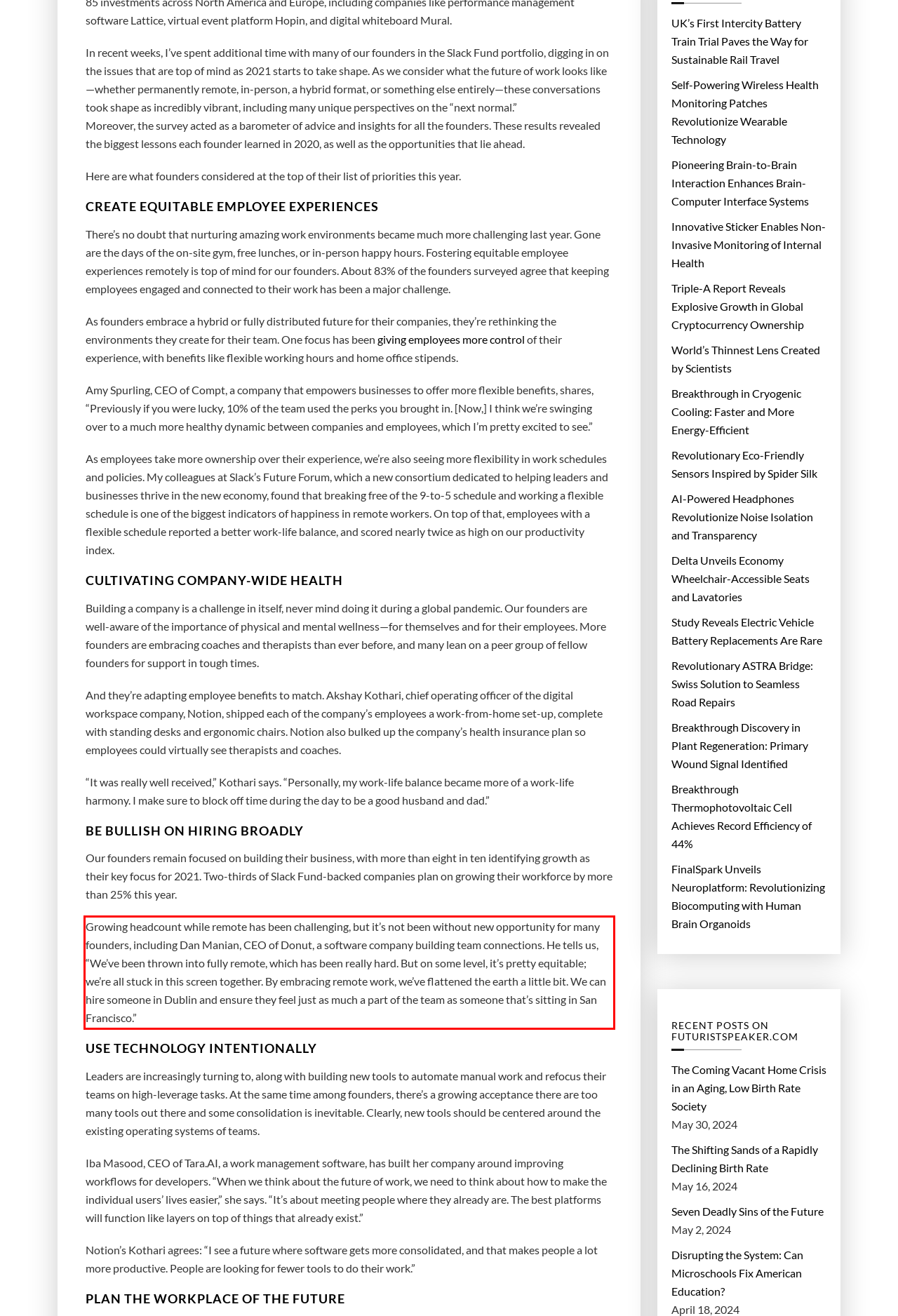You are presented with a webpage screenshot featuring a red bounding box. Perform OCR on the text inside the red bounding box and extract the content.

Growing headcount while remote has been challenging, but it’s not been without new opportunity for many founders, including Dan Manian, CEO of Donut, a software company building team connections. He tells us, “We’ve been thrown into fully remote, which has been really hard. But on some level, it’s pretty equitable; we’re all stuck in this screen together. By embracing remote work, we’ve flattened the earth a little bit. We can hire someone in Dublin and ensure they feel just as much a part of the team as someone that’s sitting in San Francisco.”